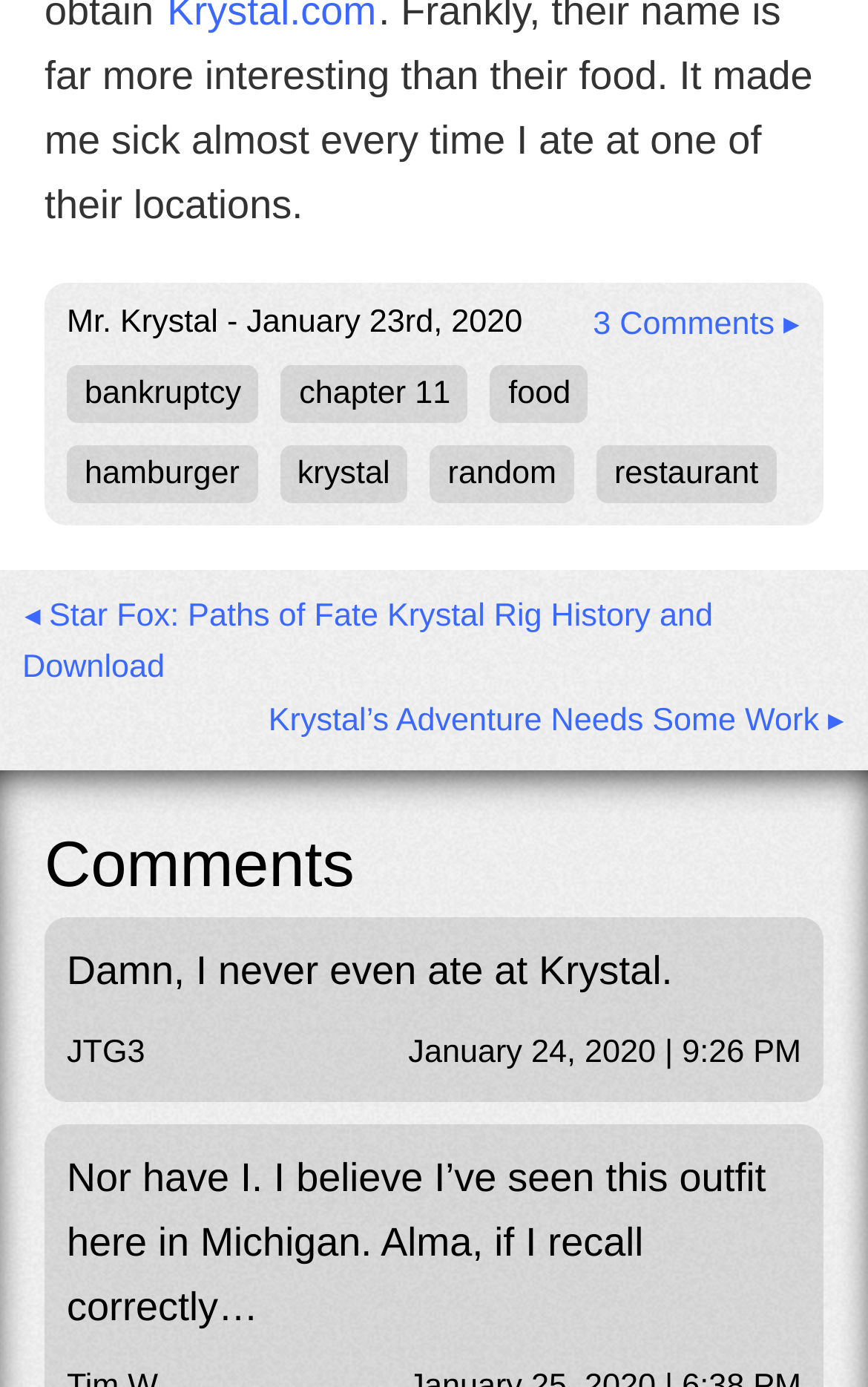Can you find the bounding box coordinates for the element to click on to achieve the instruction: "Click on the 'bankruptcy' link"?

[0.077, 0.263, 0.298, 0.305]